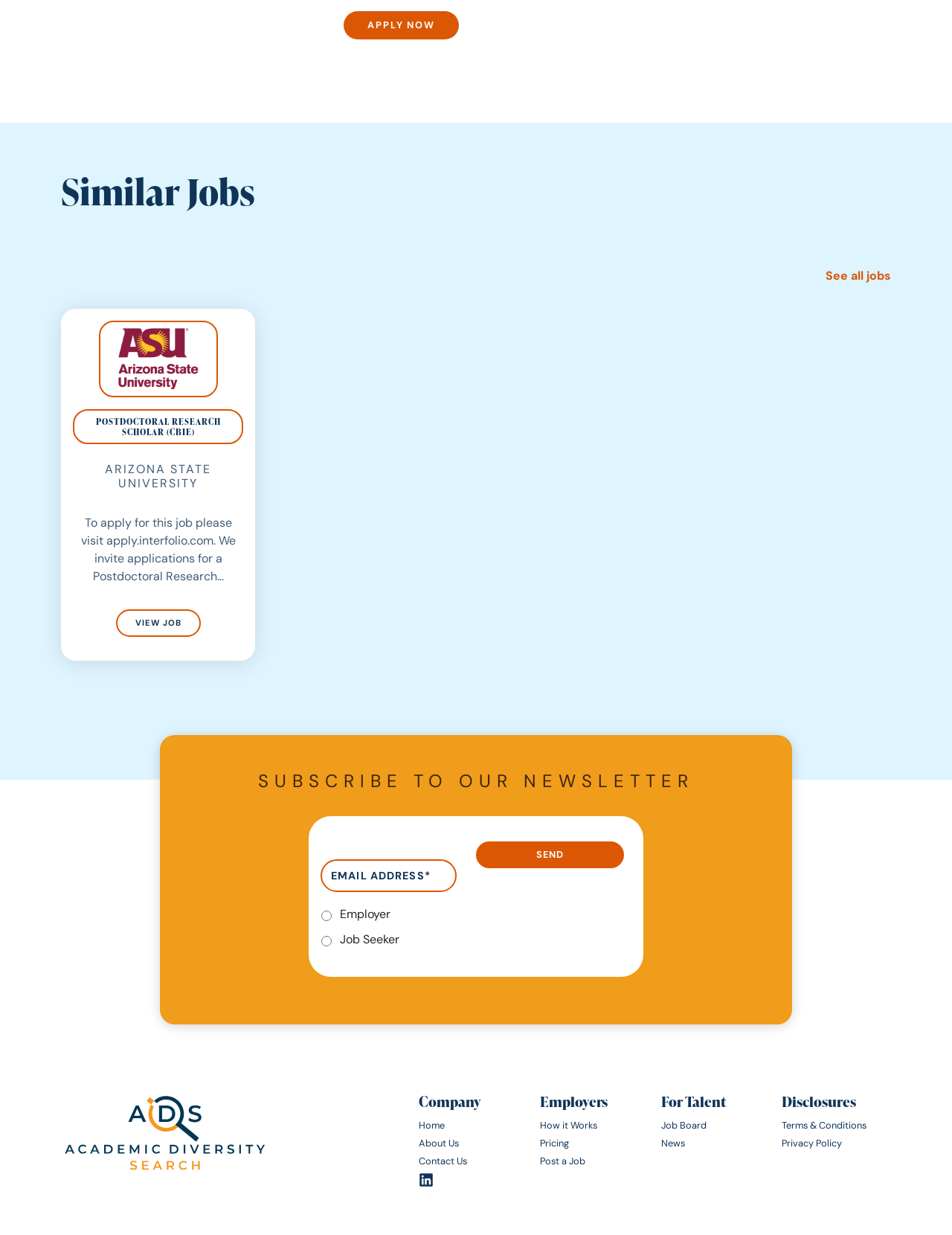Answer the question using only a single word or phrase: 
What is the job title of the postdoctoral research scholar?

POSTDOCTORAL RESEARCH SCHOLAR (CBIE)